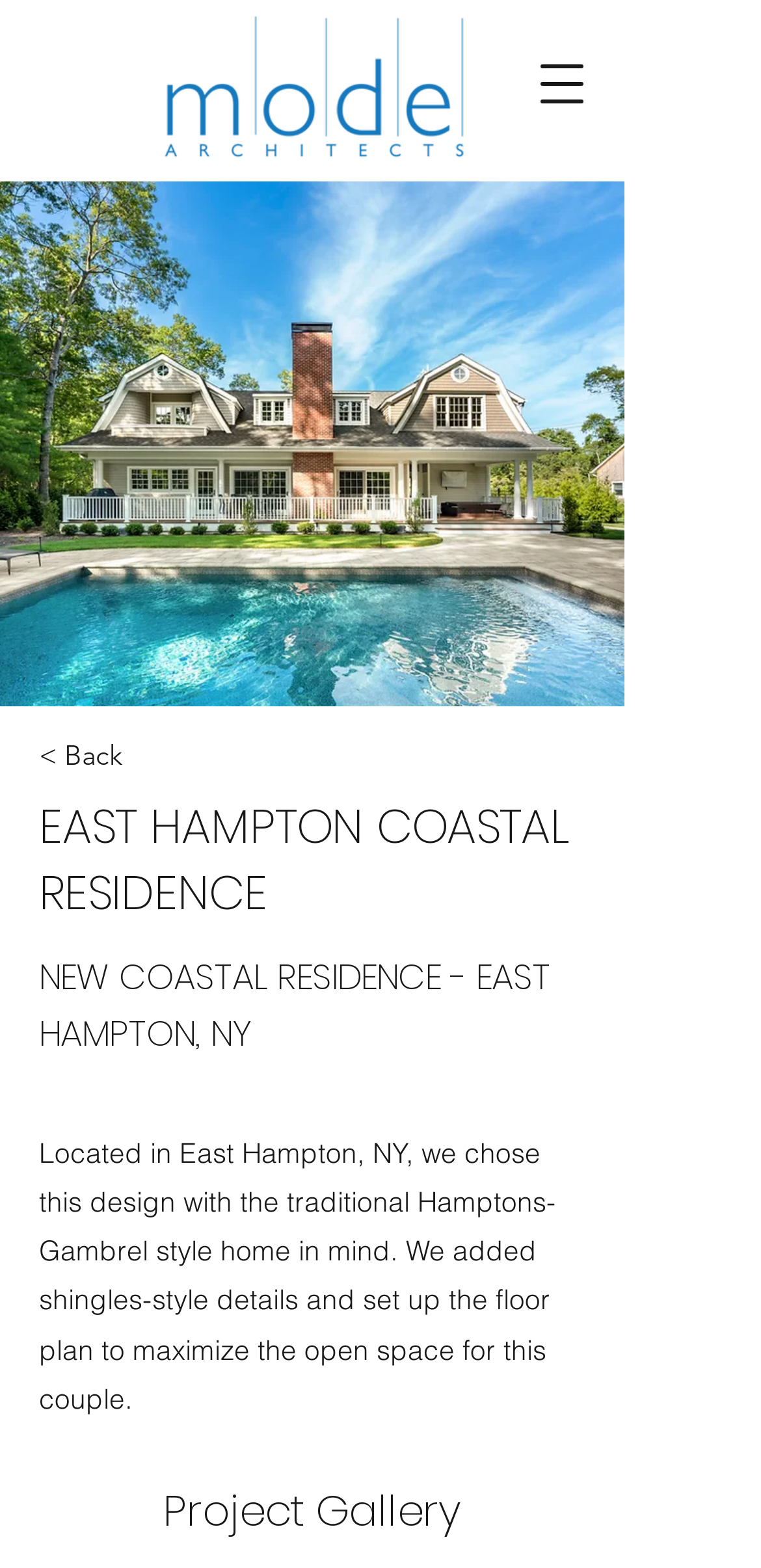Extract the bounding box coordinates for the UI element described as: "The CW New Shows 2022/2023".

None